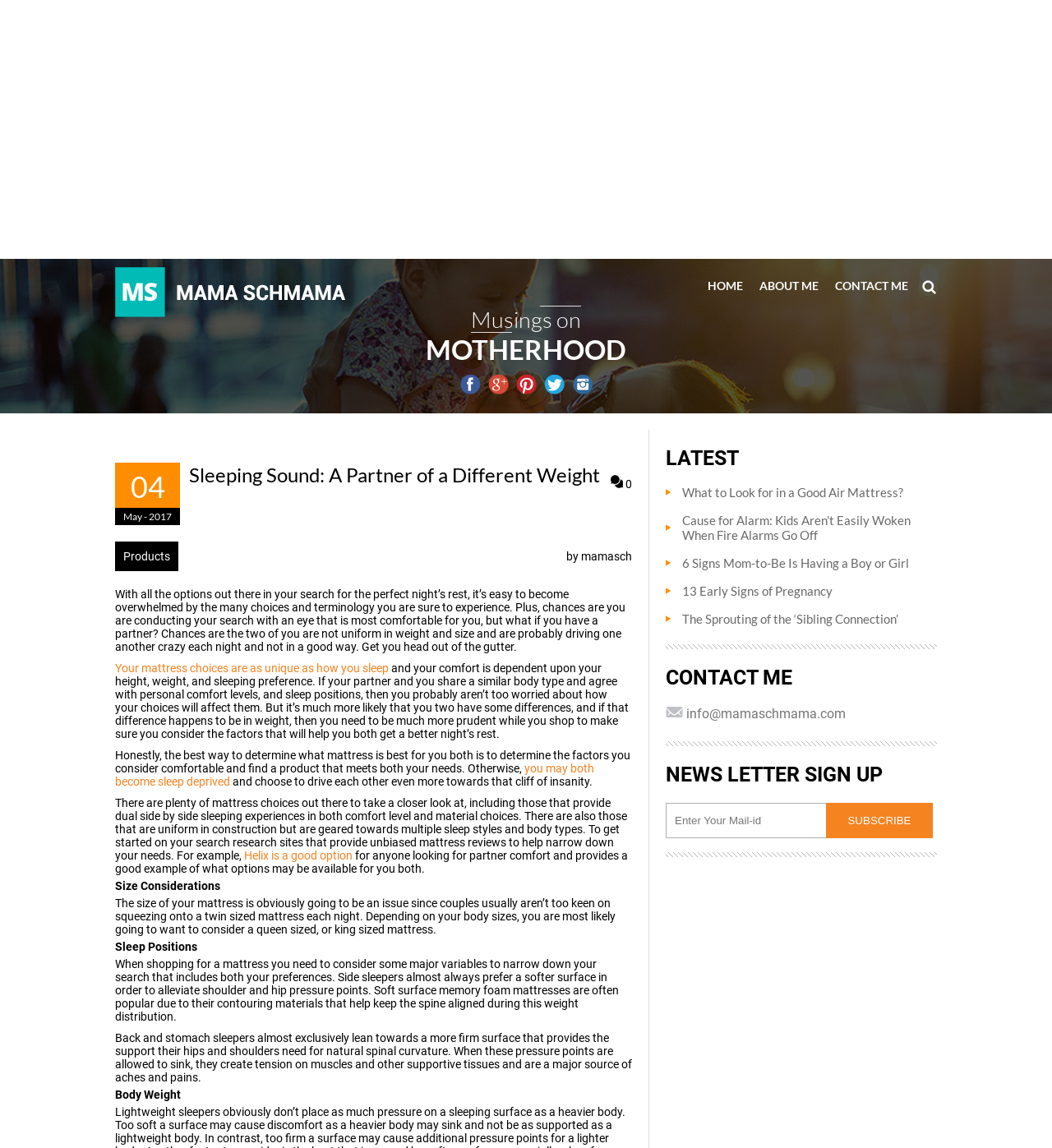For the following element description, predict the bounding box coordinates in the format (top-left x, top-left y, bottom-right x, bottom-right y). All values should be floating point numbers between 0 and 1. Description: ABOUT ME

[0.714, 0.236, 0.786, 0.262]